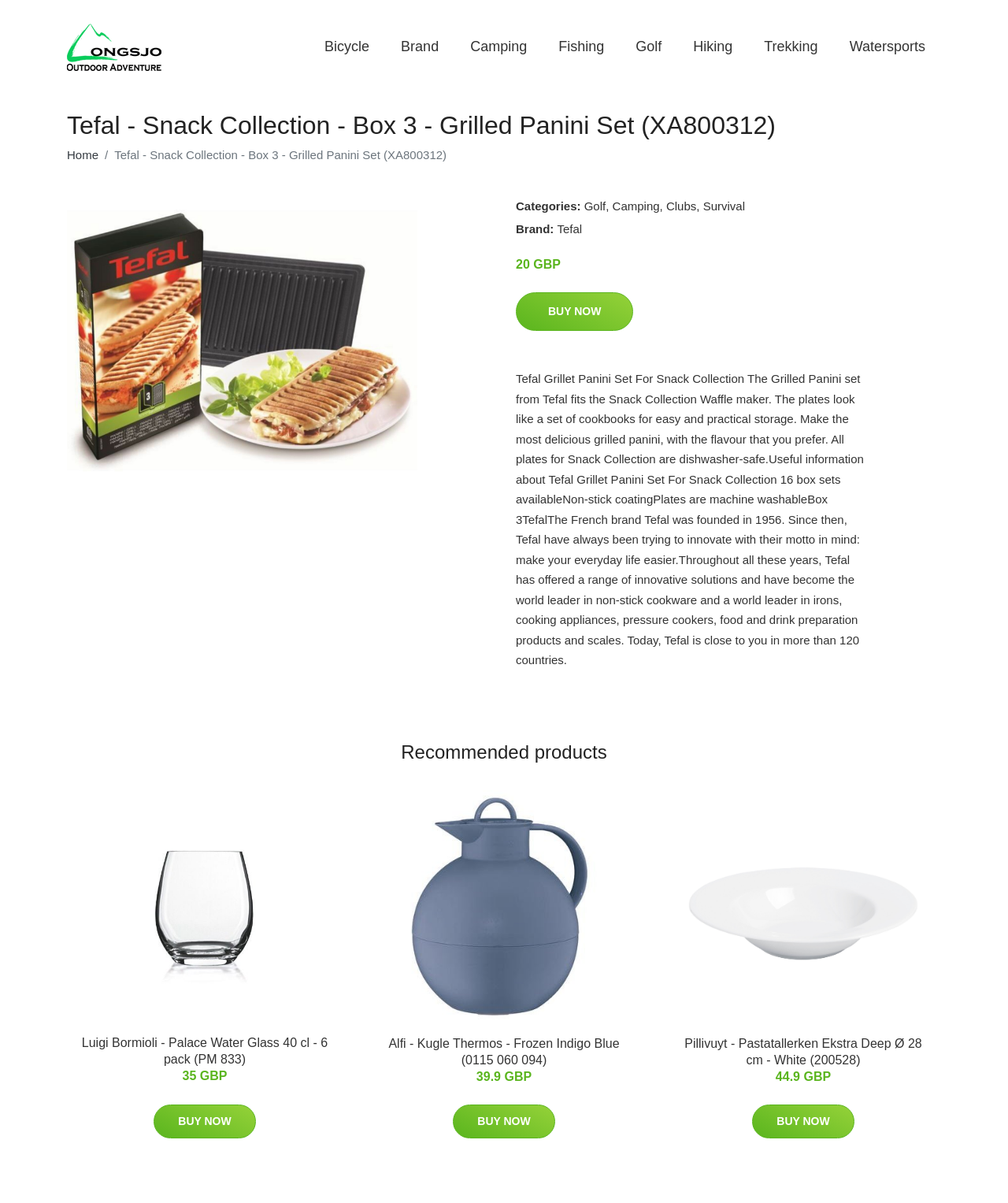Provide the bounding box coordinates for the area that should be clicked to complete the instruction: "Browse the 'Golf' category".

[0.579, 0.166, 0.601, 0.177]